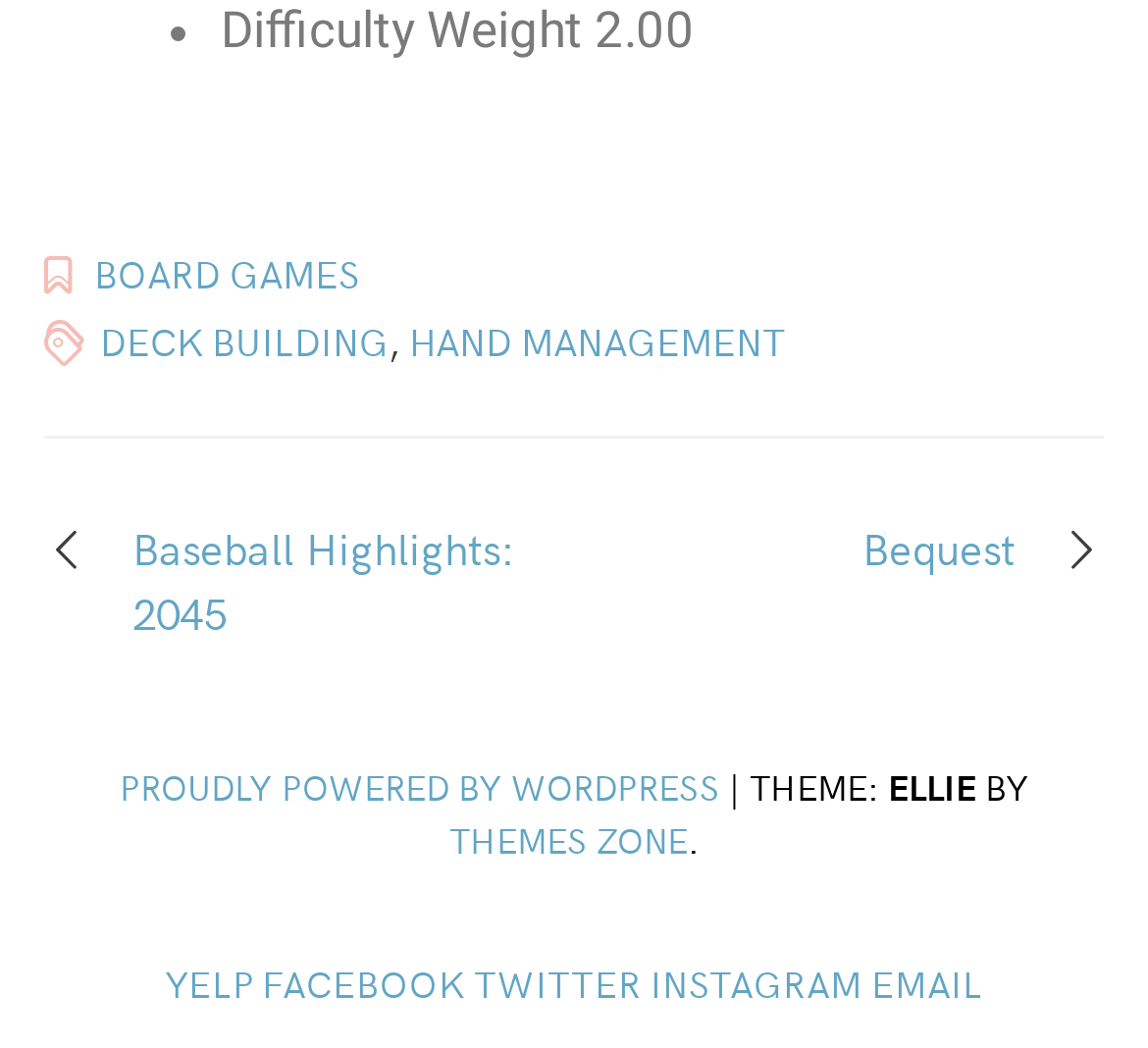Identify the bounding box coordinates for the element you need to click to achieve the following task: "Visit Baseball Highlights: 2045". The coordinates must be four float values ranging from 0 to 1, formatted as [left, top, right, bottom].

[0.115, 0.49, 0.5, 0.617]